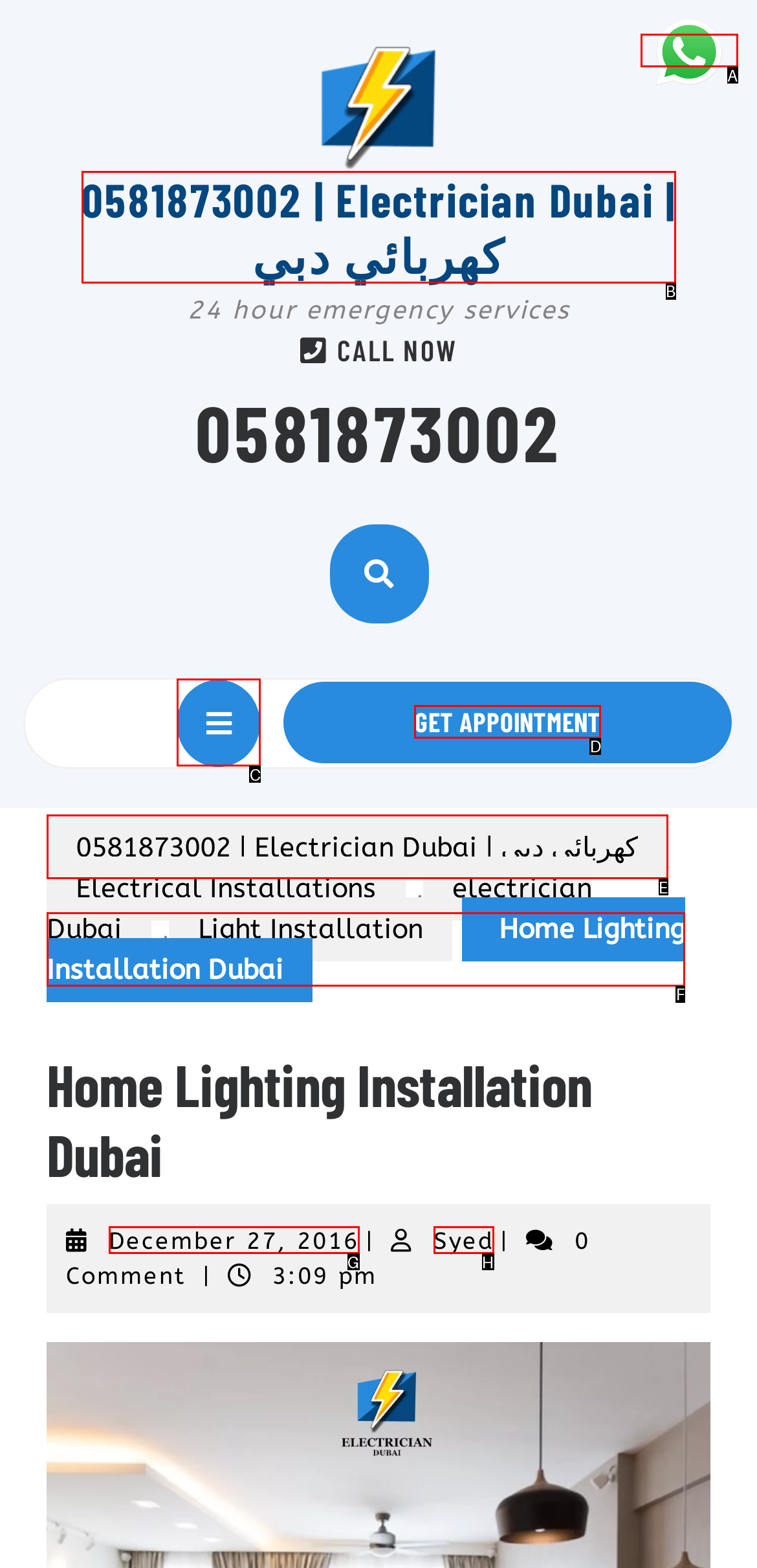For the instruction: Read the article about income tax deductions for PSPs, which HTML element should be clicked?
Respond with the letter of the appropriate option from the choices given.

None